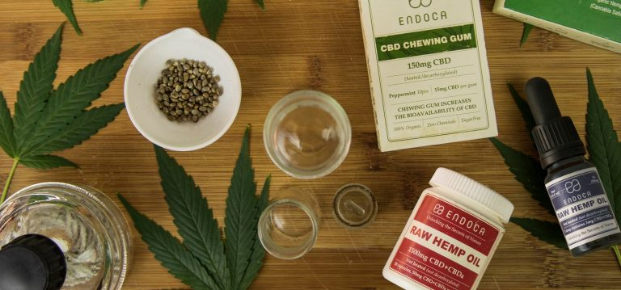Examine the image carefully and respond to the question with a detailed answer: 
What is the purpose of the dark dropper bottle?

The dark dropper bottle is likely a hemp oil product, and its purpose is to provide ease of use and precise dosage, as indicated by the caption's description of the bottle's function.